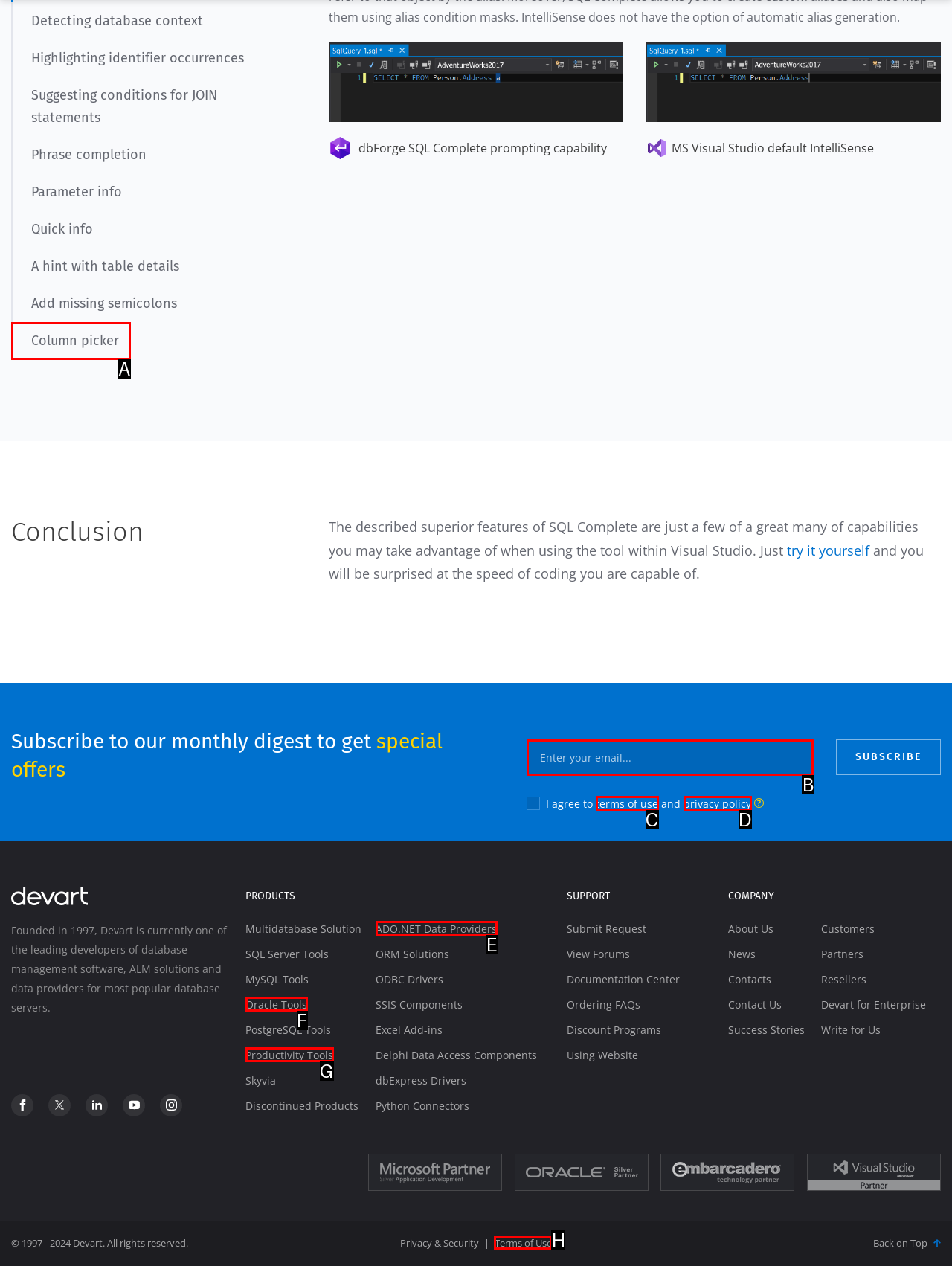Tell me which one HTML element best matches the description: Terms of Use
Answer with the option's letter from the given choices directly.

H